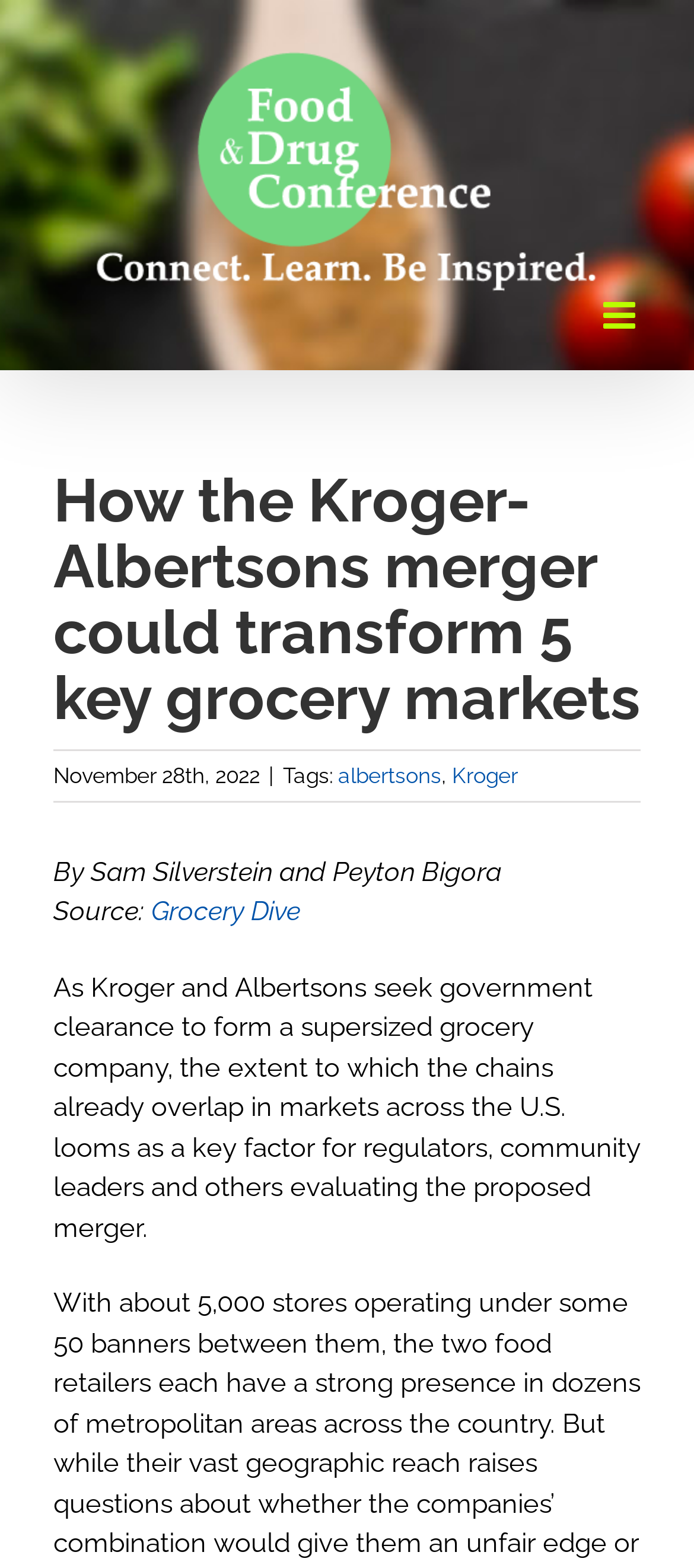Write an elaborate caption that captures the essence of the webpage.

The webpage is about the potential merger between Kroger and Albertsons, two major grocery companies. At the top left of the page, there is a logo for the Food & Drug Conference, accompanied by a link to the conference's website. Next to the logo, on the top right, is a toggle button to open the mobile menu.

Below the logo, there is a heading that reads "How the Kroger-Albertsons merger could transform 5 key grocery markets". The date "November 28th, 2022" is displayed to the right of the heading, followed by a vertical line and the word "Tags:". The tags "albertsons" and "Kroger" are linked and separated by a comma.

The authors of the article, Sam Silverstein and Peyton Bigora, are credited below the heading, along with the source "Grocery Dive". The main content of the article starts with a paragraph that discusses the potential merger and its implications on markets across the U.S.

There are a total of 2 links, 1 image, and 7 static text elements on the page. The image is the Food & Drug Conference logo, and the links are to the conference's website, the tags "albertsons" and "Kroger", and the source "Grocery Dive". The static text elements include the heading, date, tags, author credits, source, and the main article content.